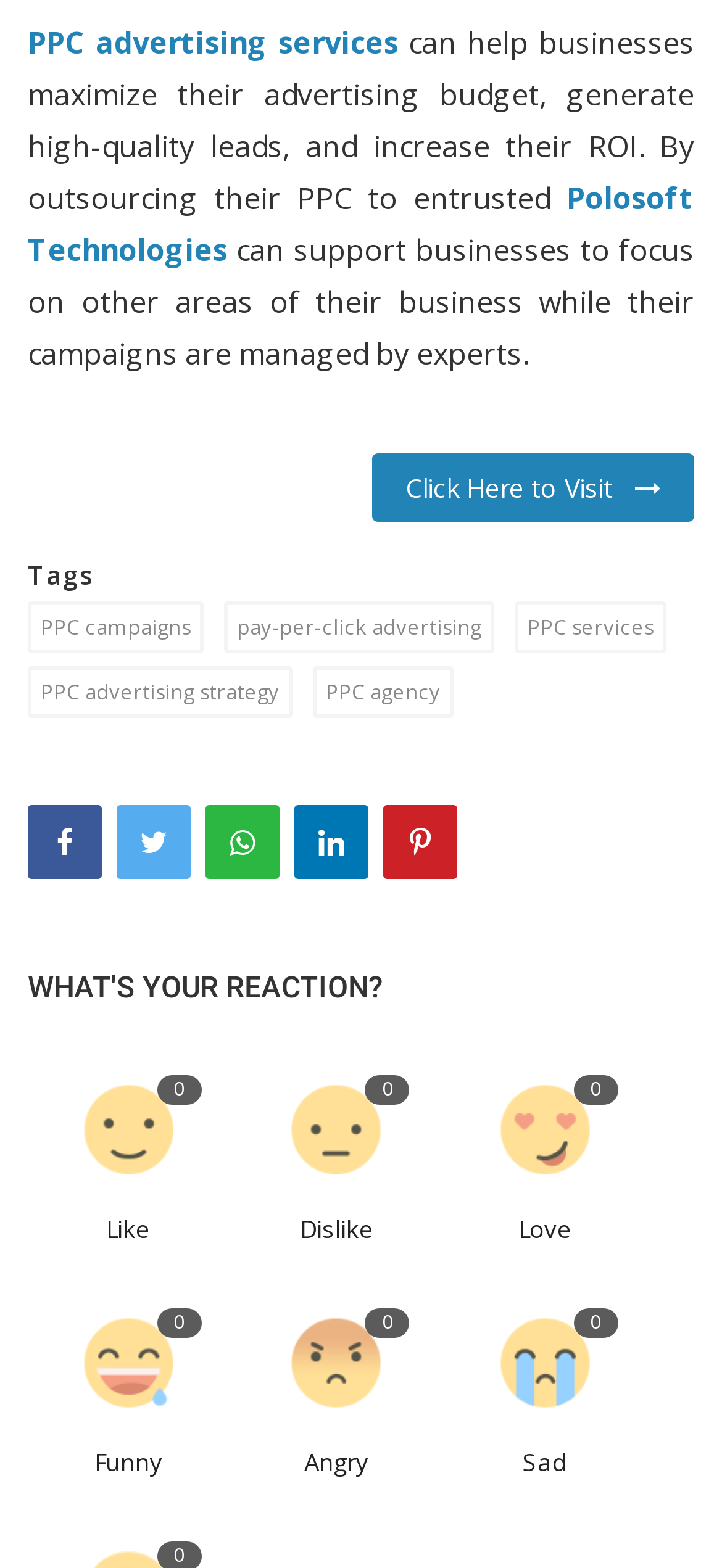Use the details in the image to answer the question thoroughly: 
What is the purpose of outsourcing PPC to Polosoft Technologies?

According to the StaticText 'can support businesses to focus on other areas of their business while their campaigns are managed by experts.', outsourcing PPC to Polosoft Technologies allows businesses to focus on other areas of their business.